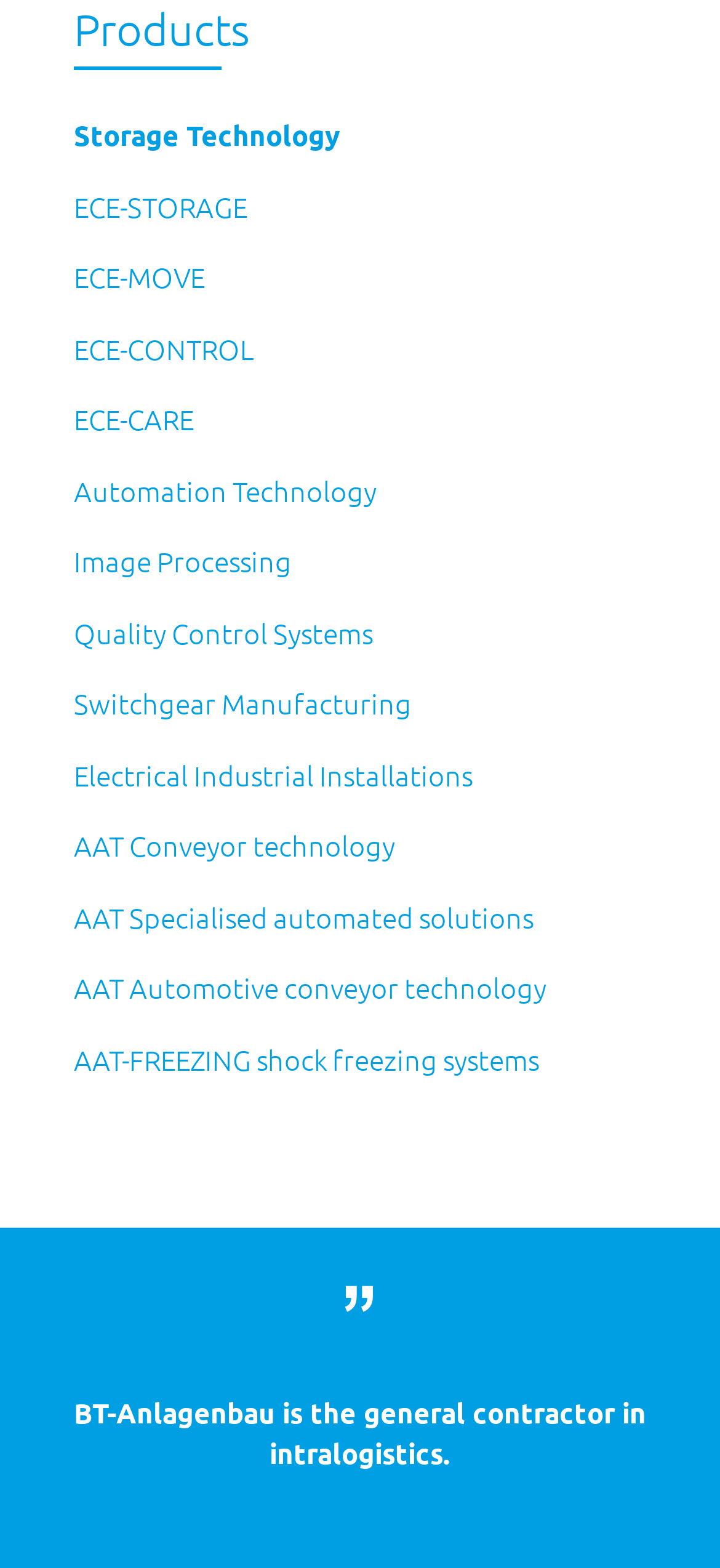What is the company's role in intralogistics?
Give a one-word or short-phrase answer derived from the screenshot.

General contractor